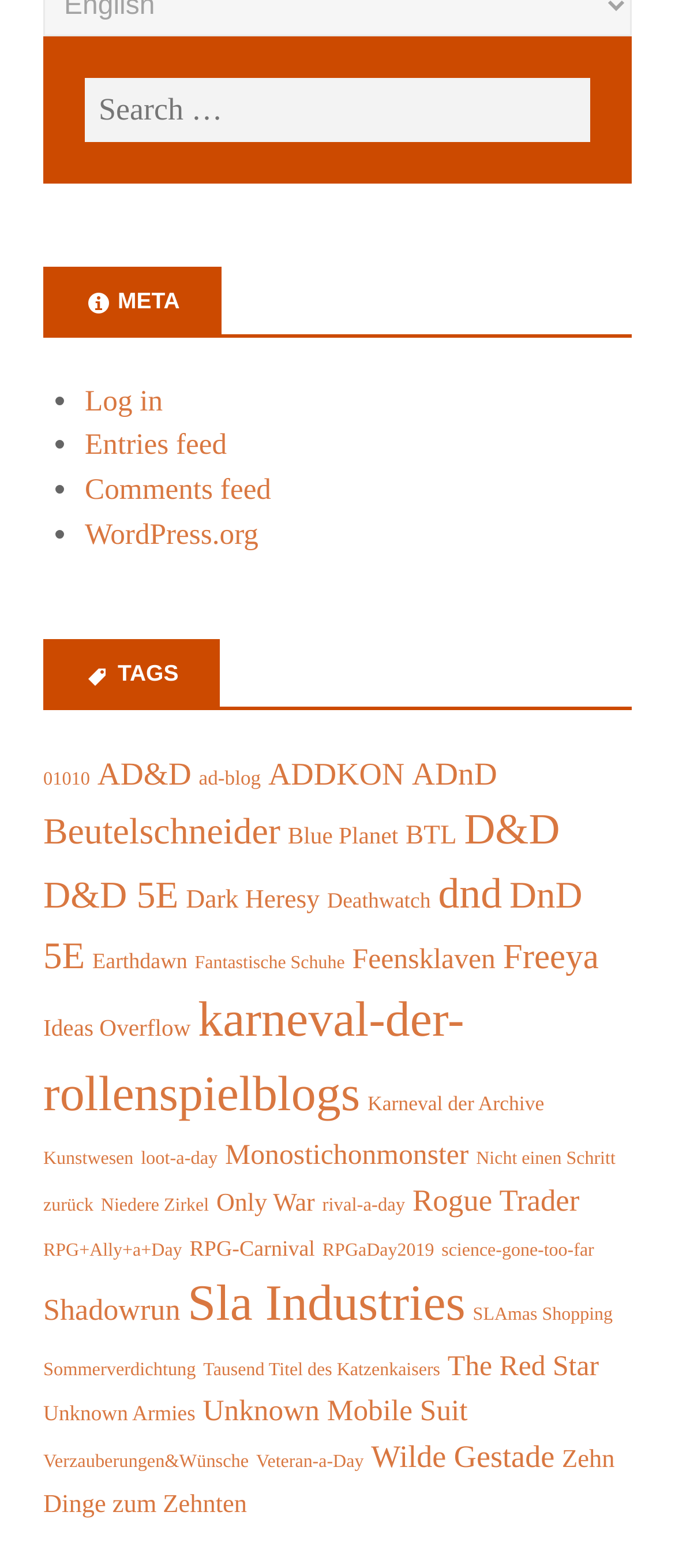How many login options are available?
Answer the question with a single word or phrase derived from the image.

1